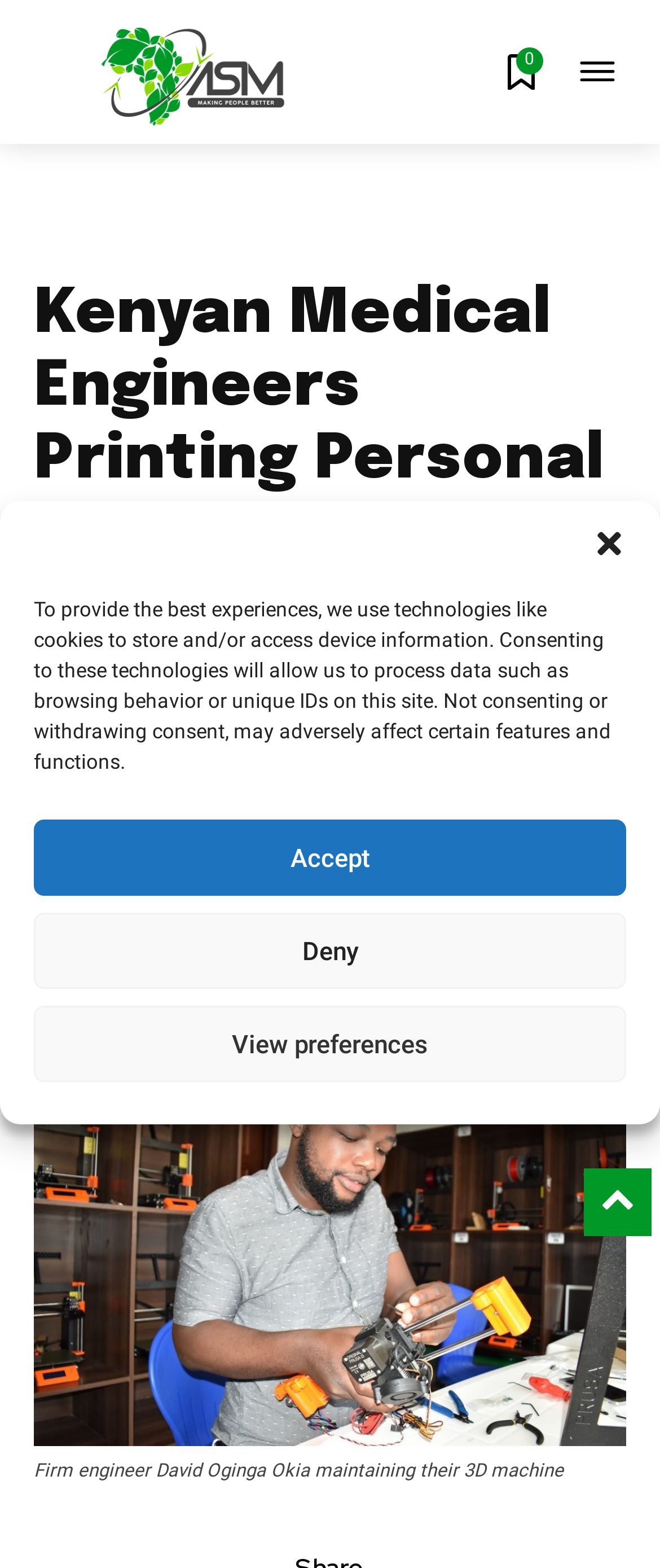Write a detailed summary of the webpage.

The webpage is about Kenyan medical engineers printing personal protective equipment to help curb the COVID-19 situation. At the top, there is a logo on the left and three social media links on the right. Below the logo, there is a heading that summarizes the main topic of the webpage. 

On the top-right corner, there is a dialog box for managing cookie consent, which includes a description of how the website uses technologies like cookies, and three buttons to accept, deny, or view preferences. 

The main content of the webpage is an article about Kijenzi, a local manufacturing startup in Kisumu, and its efforts during the COVID-19 pandemic. The article is accompanied by a figure with an image and a caption that describes the image, which shows a firm engineer, David Oginga Okia, maintaining their 3D machine. 

At the bottom of the article, there is information about the author and the date of publication, September 18, 2020, as well as a link to an external source.